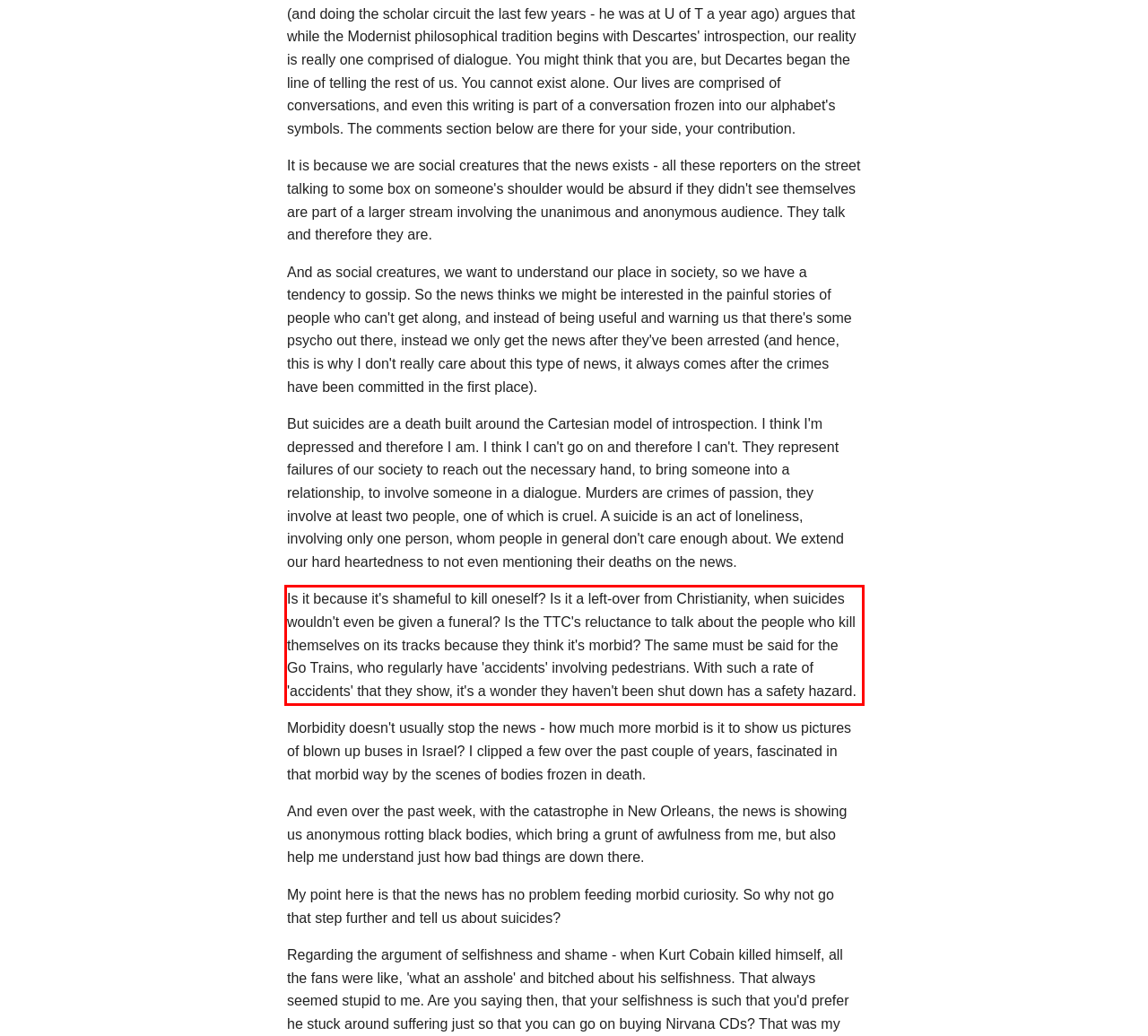Look at the webpage screenshot and recognize the text inside the red bounding box.

Is it because it's shameful to kill oneself? Is it a left-over from Christianity, when suicides wouldn't even be given a funeral? Is the TTC's reluctance to talk about the people who kill themselves on its tracks because they think it's morbid? The same must be said for the Go Trains, who regularly have 'accidents' involving pedestrians. With such a rate of 'accidents' that they show, it's a wonder they haven't been shut down has a safety hazard.